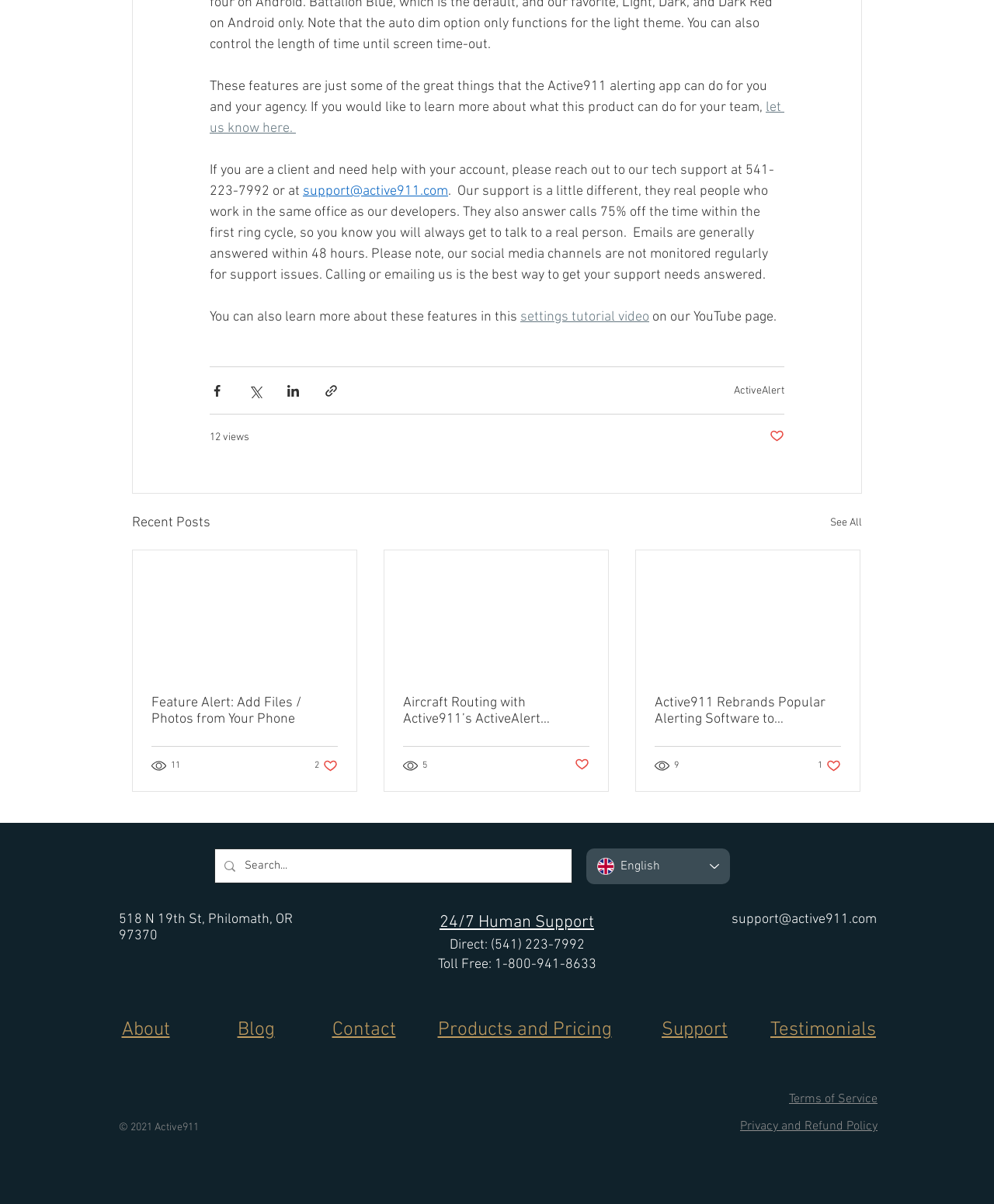Locate the bounding box of the UI element described by: "Privacy and Refund Policy" in the given webpage screenshot.

[0.745, 0.929, 0.883, 0.942]